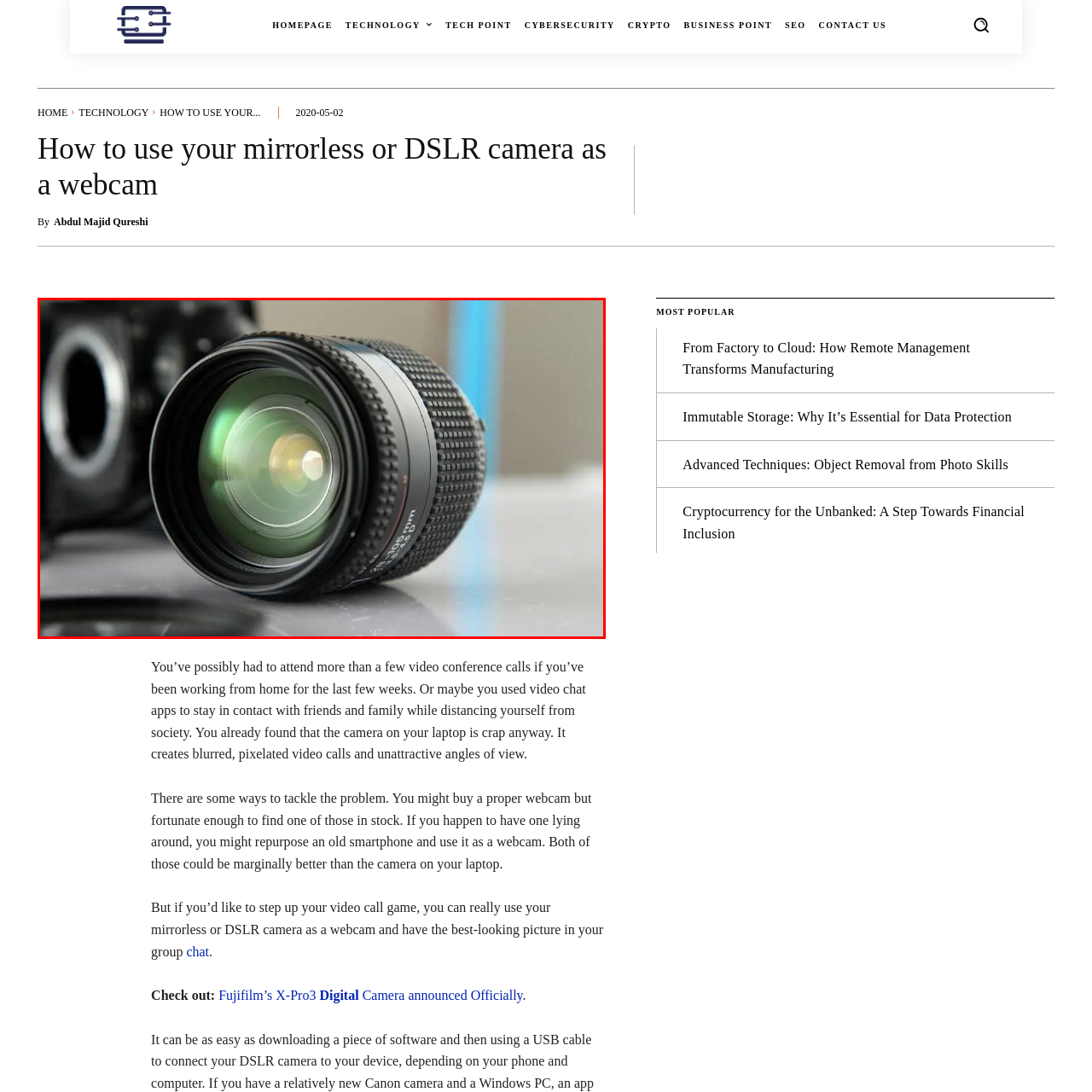Create an extensive description for the image inside the red frame.

This image showcases a close-up view of a camera lens, prominently featuring its glass elements that reflect a vibrant glow. The lens, characterized by its textured black exterior and detailed engravings, is positioned on a smooth, reflective surface, hinting at its high-quality construction designed for professional photography. In the background, a portion of a camera body is blurred but suggests a typical DSLR setup, indicating the context of which this lens would be used. This visual representation aligns with themes of photography, video conferencing, and the potential for utilizing DSLR or mirrorless cameras as webcams, enhancing the quality of video calls over standard laptop webcams.